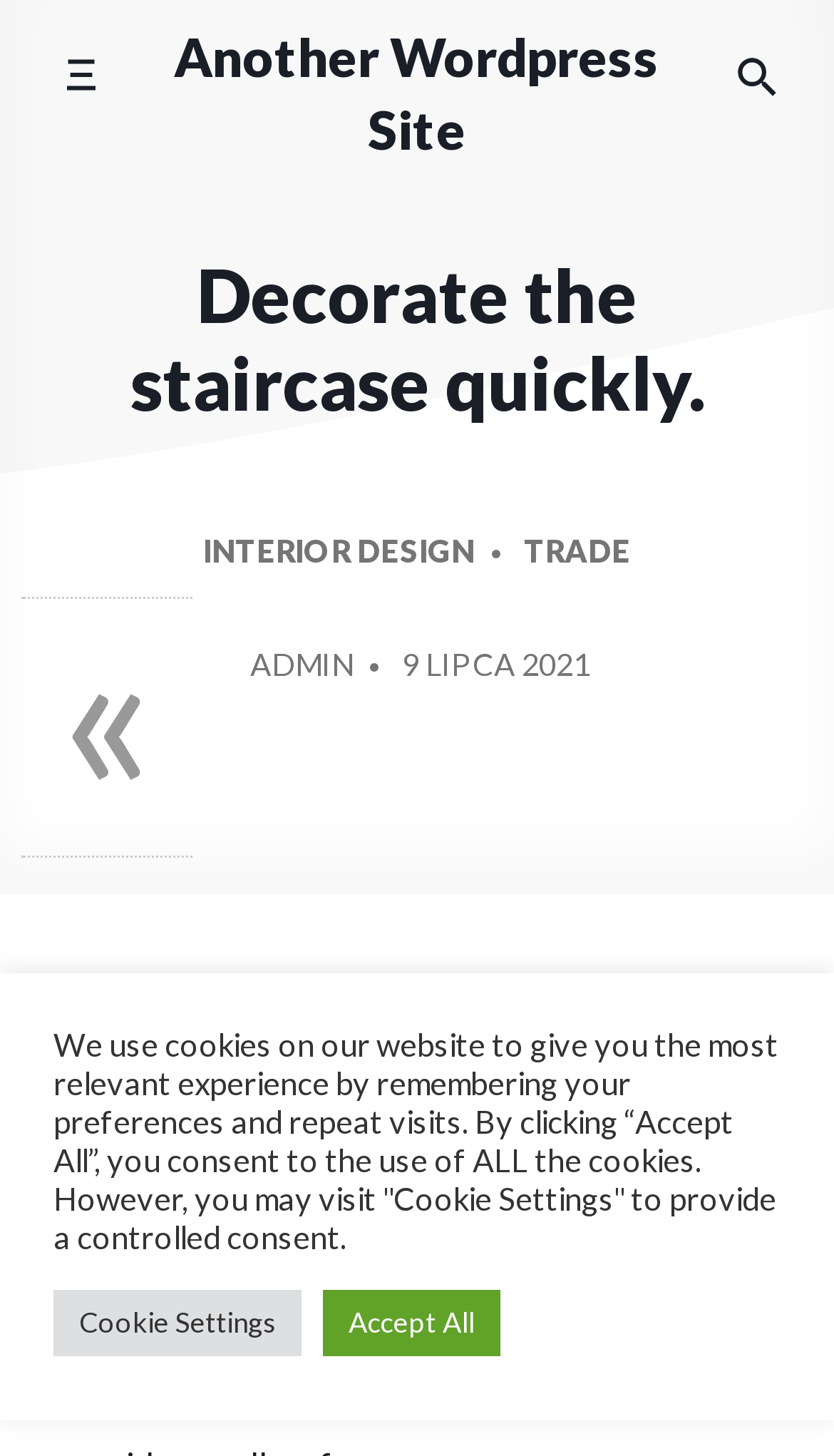What is the purpose of the search box?
Look at the image and respond with a one-word or short-phrase answer.

Search the website